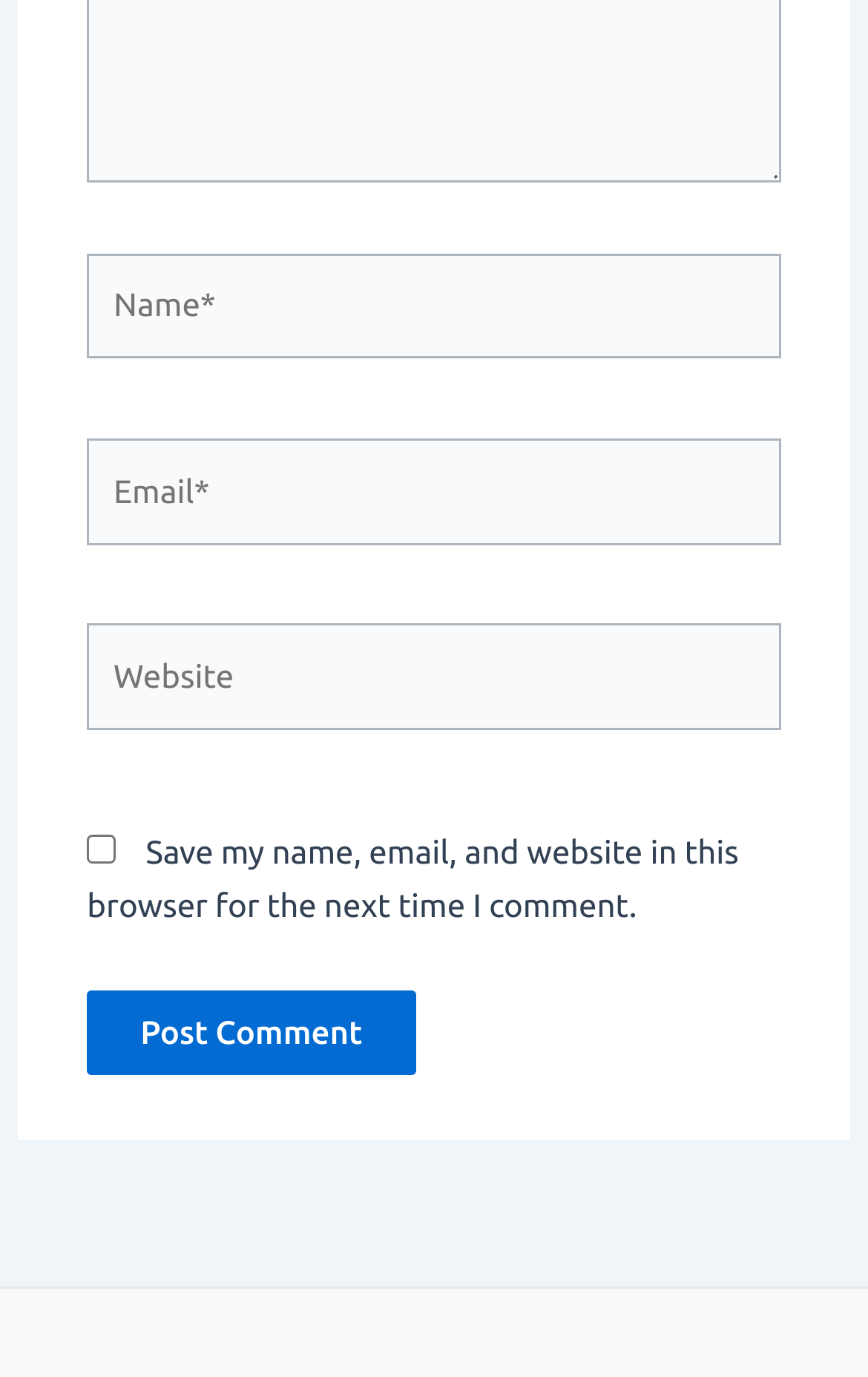What is the optional information to post a comment?
Can you provide a detailed and comprehensive answer to the question?

The webpage has an optional input field for 'Website', which is not marked as required, suggesting that users do not need to provide their website in order to post a comment.